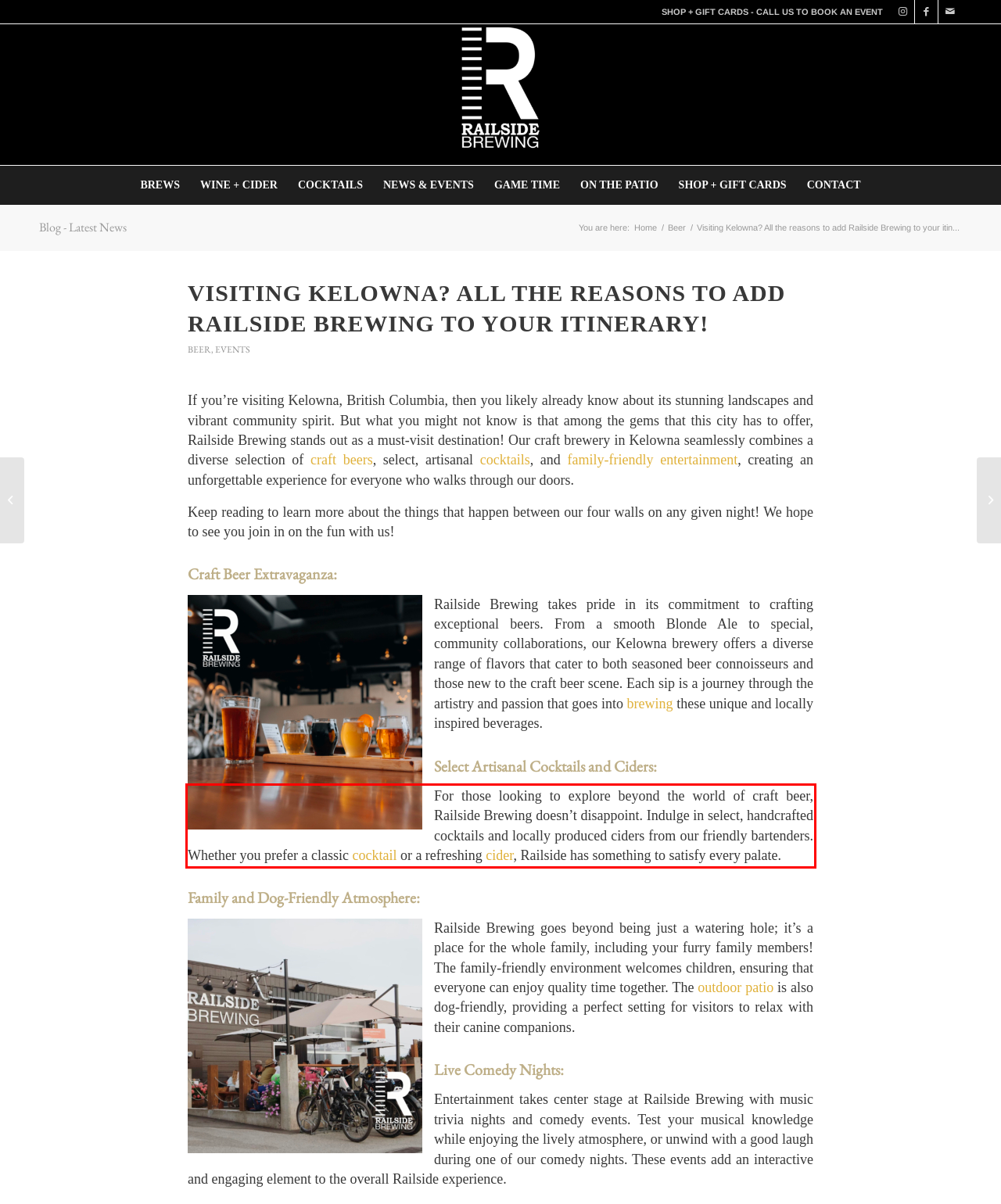Please extract the text content within the red bounding box on the webpage screenshot using OCR.

For those looking to explore beyond the world of craft beer, Railside Brewing doesn’t disappoint. Indulge in select, handcrafted cocktails and locally produced ciders from our friendly bartenders. Whether you prefer a classic cocktail or a refreshing cider, Railside has something to satisfy every palate.